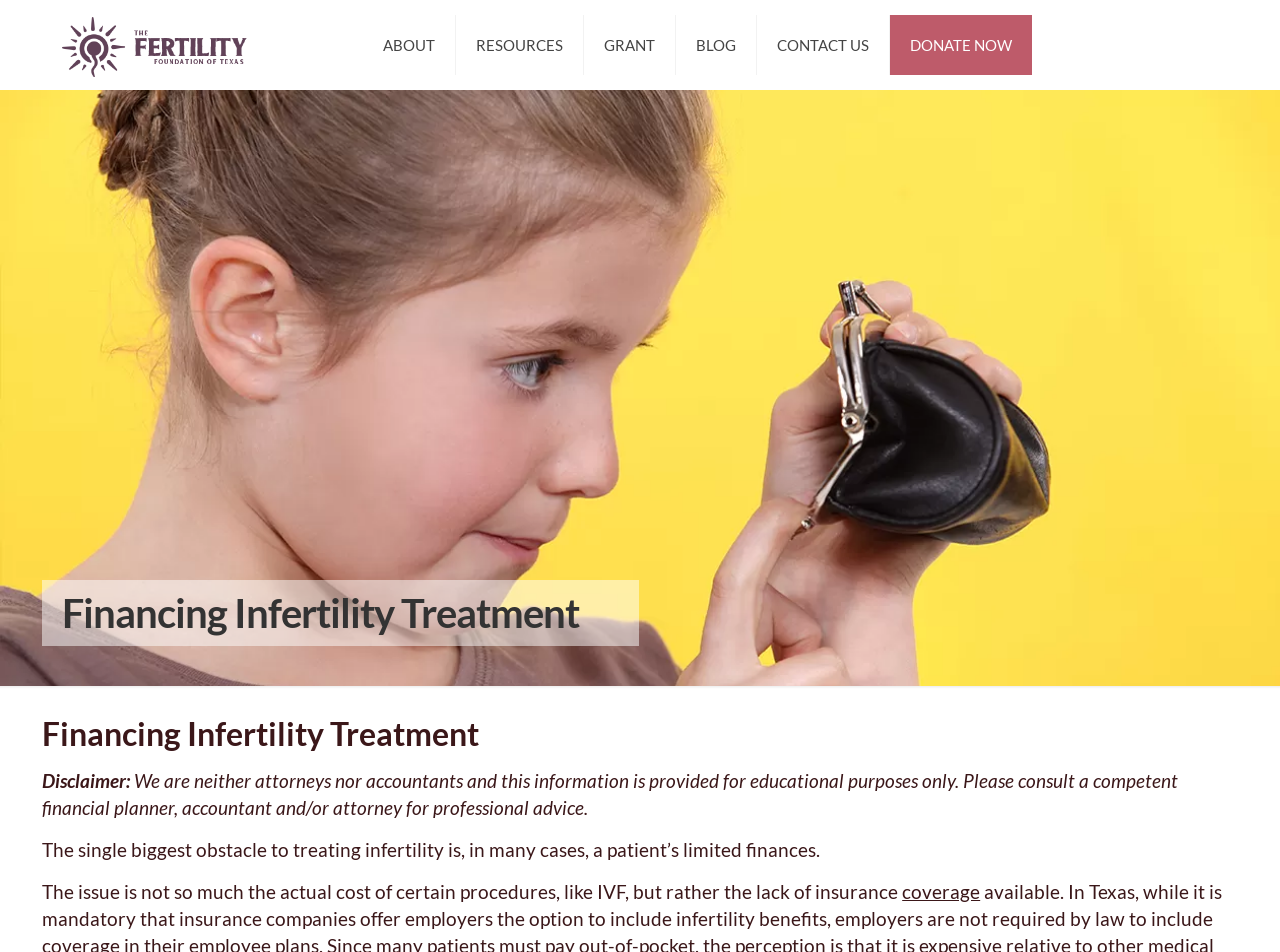Can you find the bounding box coordinates for the element that needs to be clicked to execute this instruction: "read the disclaimer"? The coordinates should be given as four float numbers between 0 and 1, i.e., [left, top, right, bottom].

[0.033, 0.808, 0.105, 0.832]